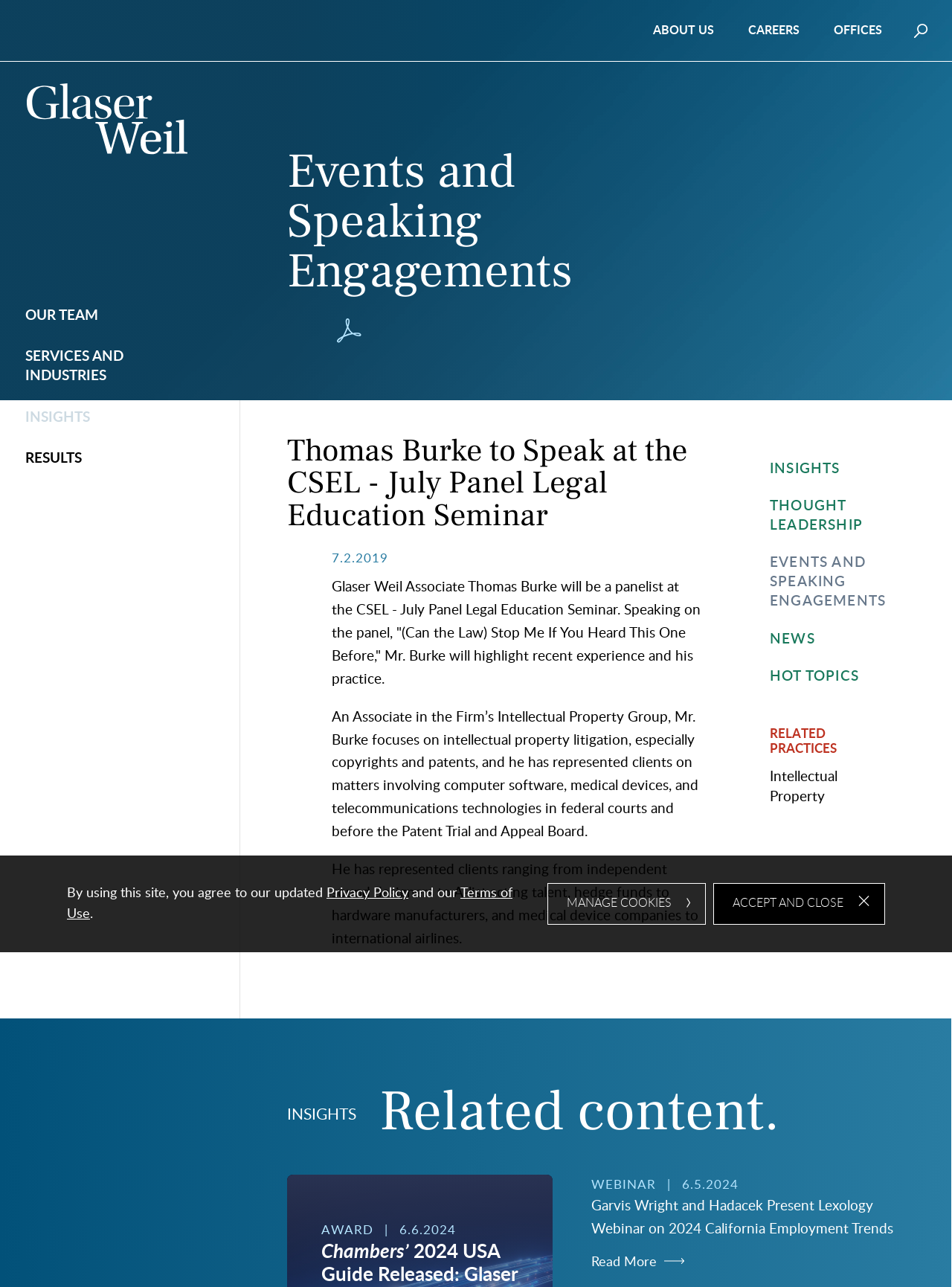Provide a single word or phrase answer to the question: 
What is the topic of the webinar presented by Garvis Wright and Hadacek?

2024 California Employment Trends